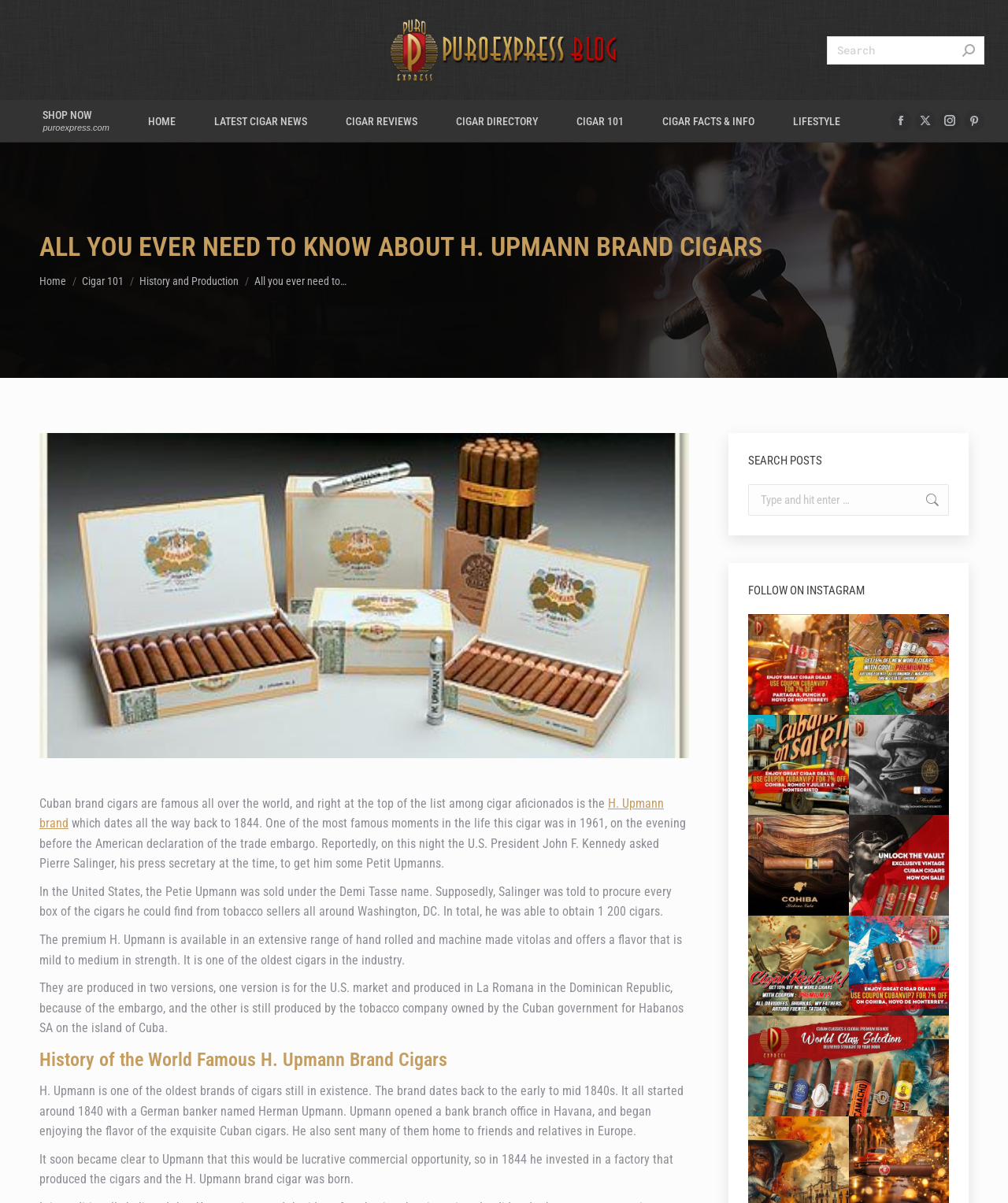Please identify the bounding box coordinates of the area I need to click to accomplish the following instruction: "Search for cigars".

[0.82, 0.03, 0.977, 0.053]